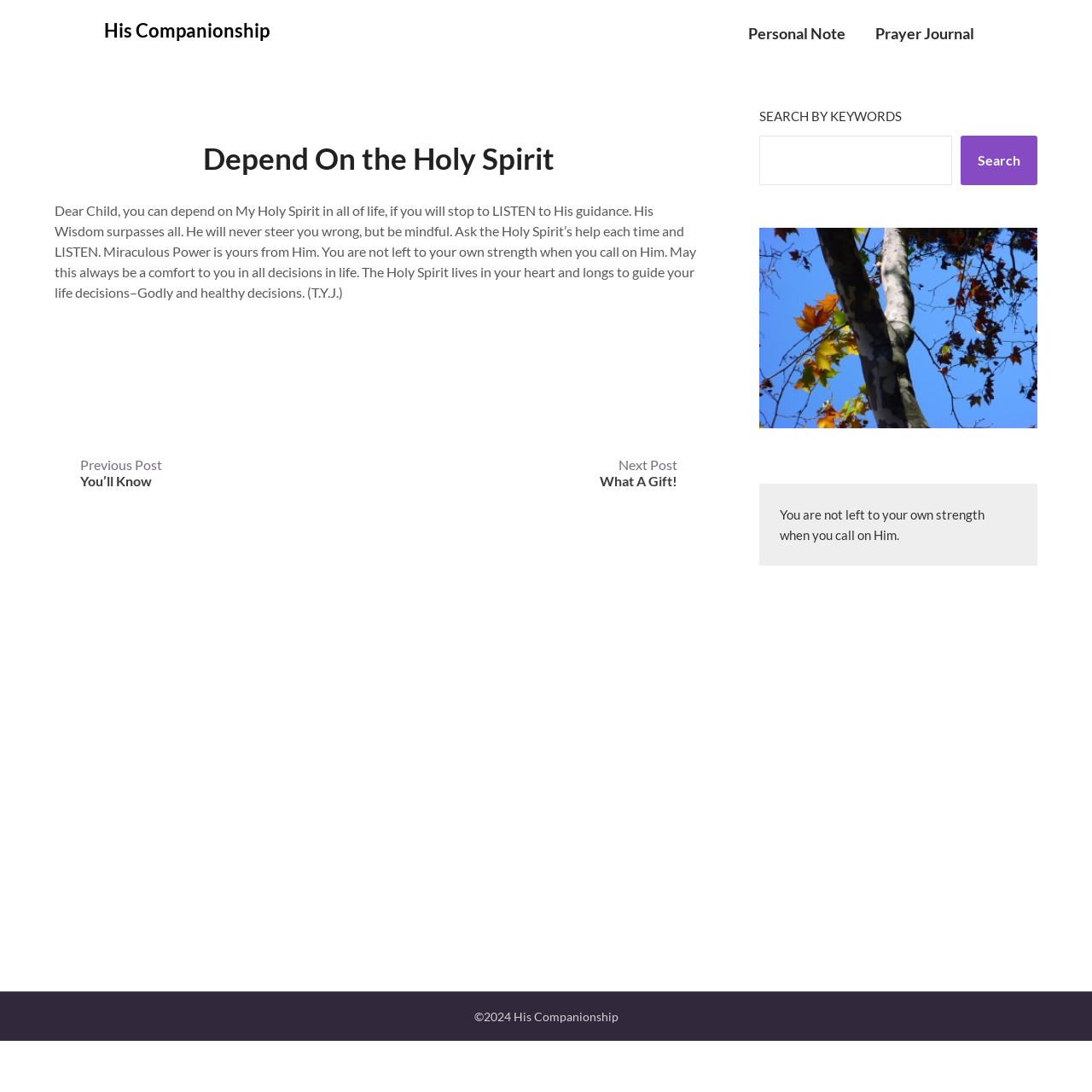Identify the bounding box coordinates for the UI element described as follows: Search. Use the format (top-left x, top-left y, bottom-right x, bottom-right y) and ensure all values are floating point numbers between 0 and 1.

[0.88, 0.124, 0.95, 0.169]